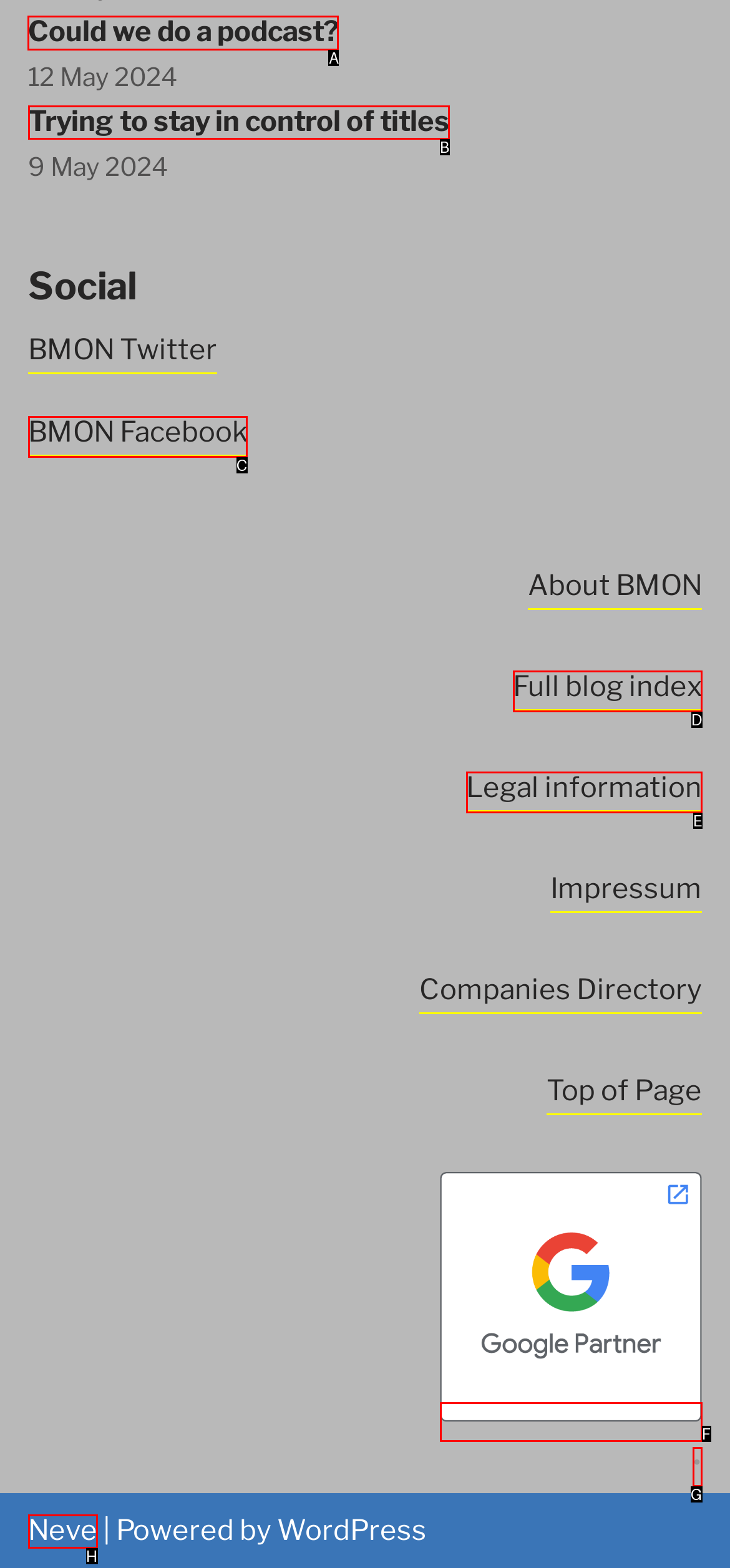Tell me which one HTML element I should click to complete the following task: Go to Rail Answer with the option's letter from the given choices directly.

None